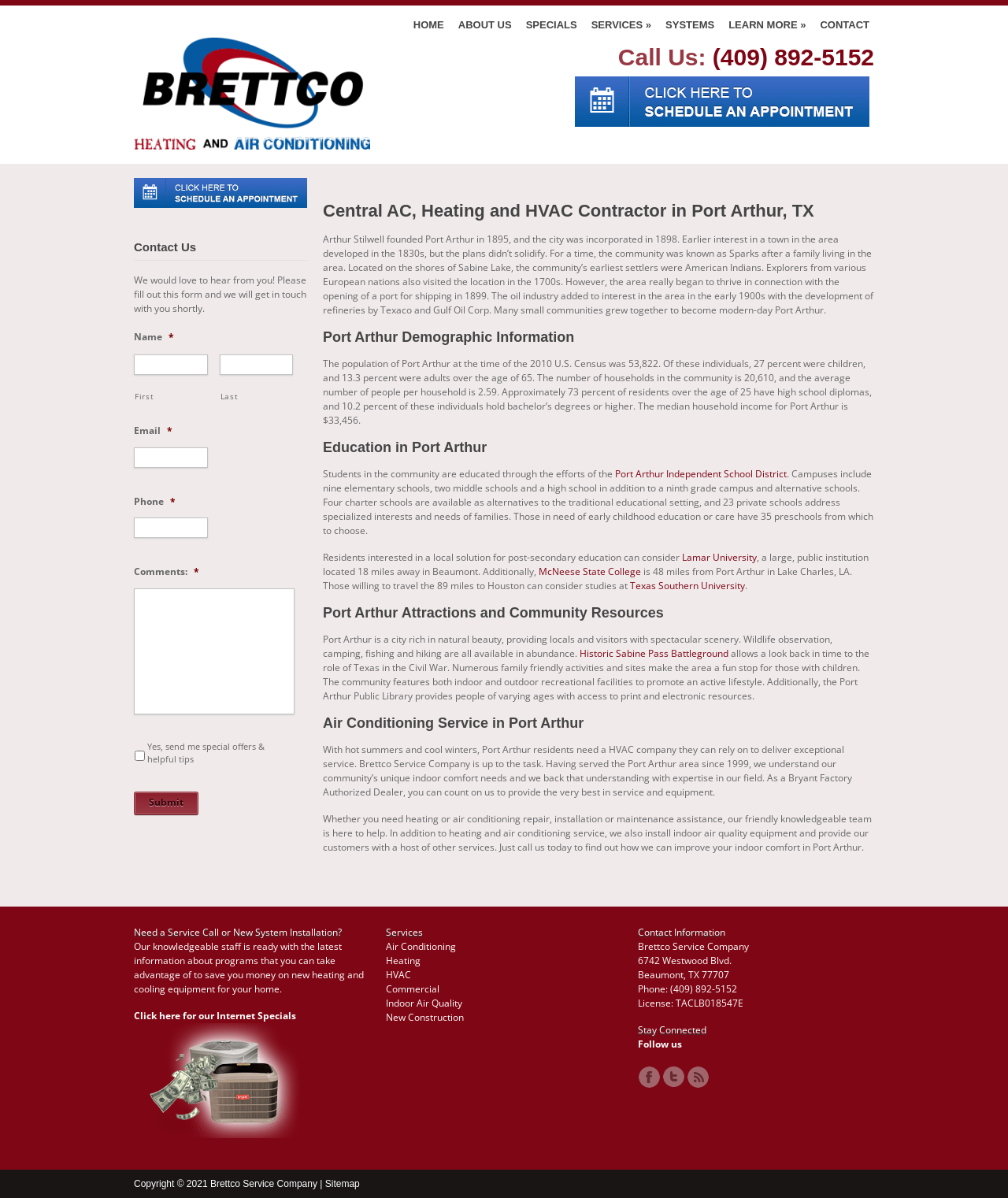What is the phone number of Brettco Service Company?
Based on the visual information, provide a detailed and comprehensive answer.

I found the answer by looking at the 'Contact Information' section where the phone number is listed as '(409) 892-5152'.